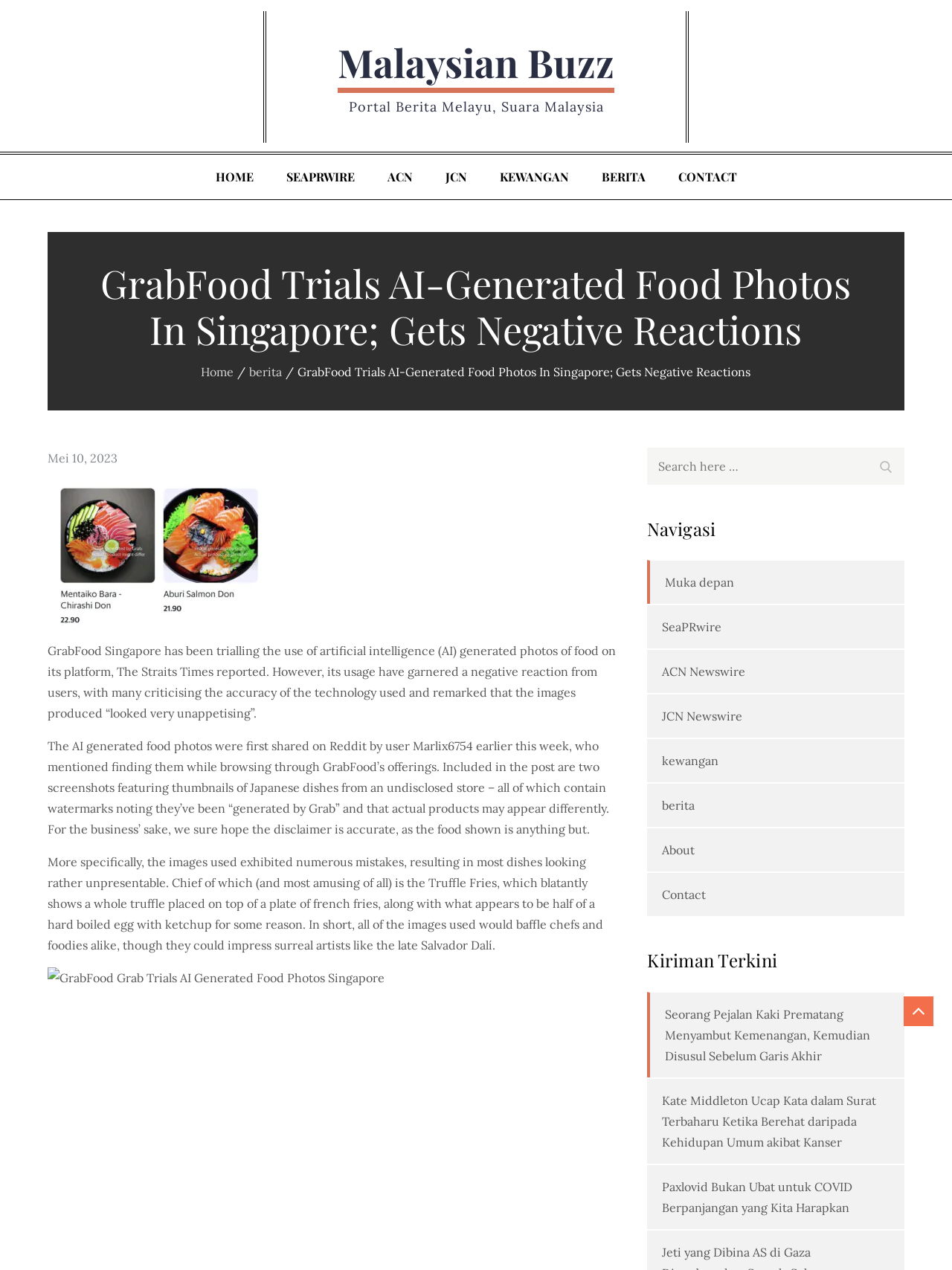Bounding box coordinates are specified in the format (top-left x, top-left y, bottom-right x, bottom-right y). All values are floating point numbers bounded between 0 and 1. Please provide the bounding box coordinate of the region this sentence describes: Contact

[0.696, 0.122, 0.789, 0.157]